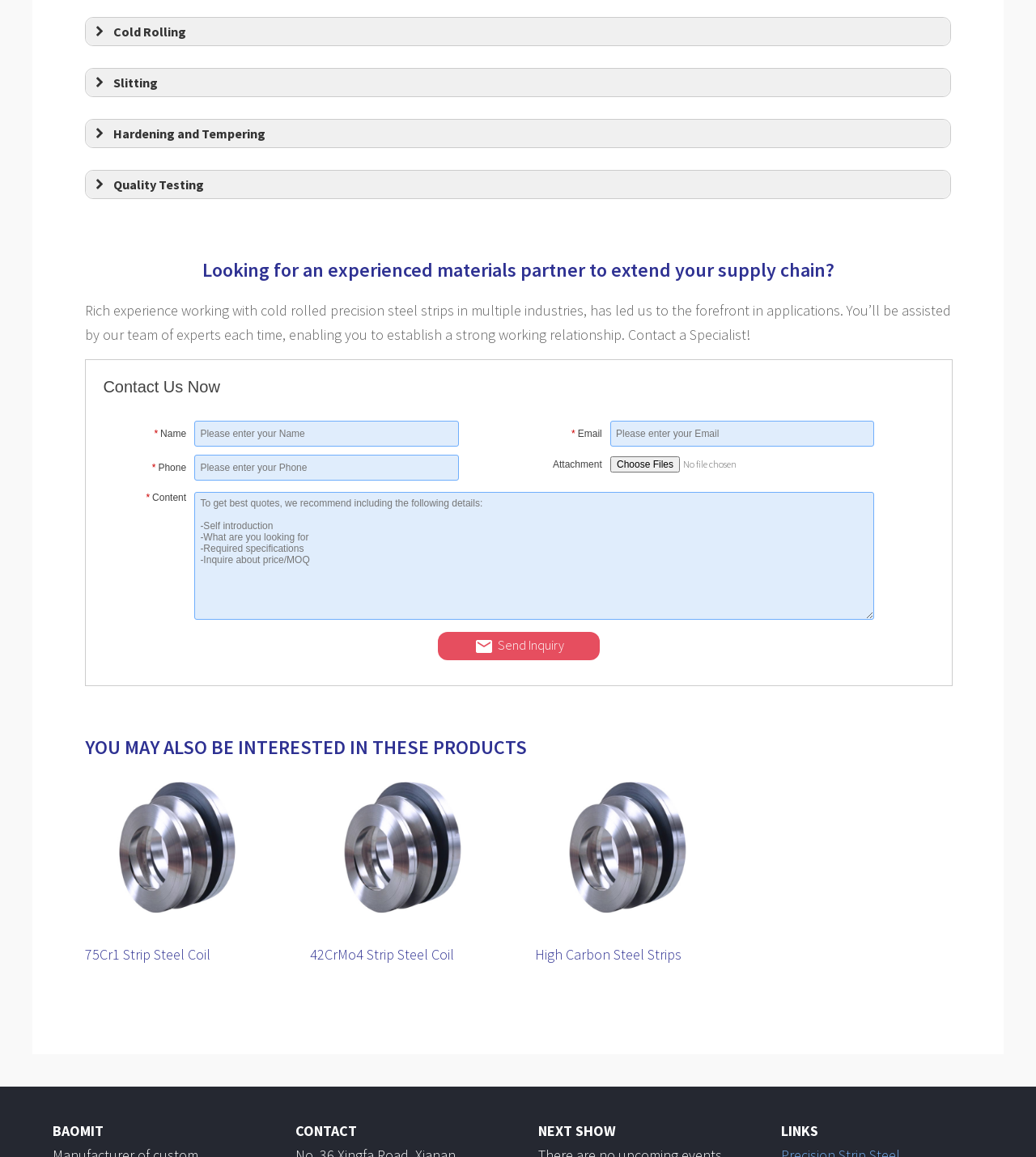What is the process of separating a material at finish gauge and temper into the width as required?
Based on the image content, provide your answer in one word or a short phrase.

Slitting